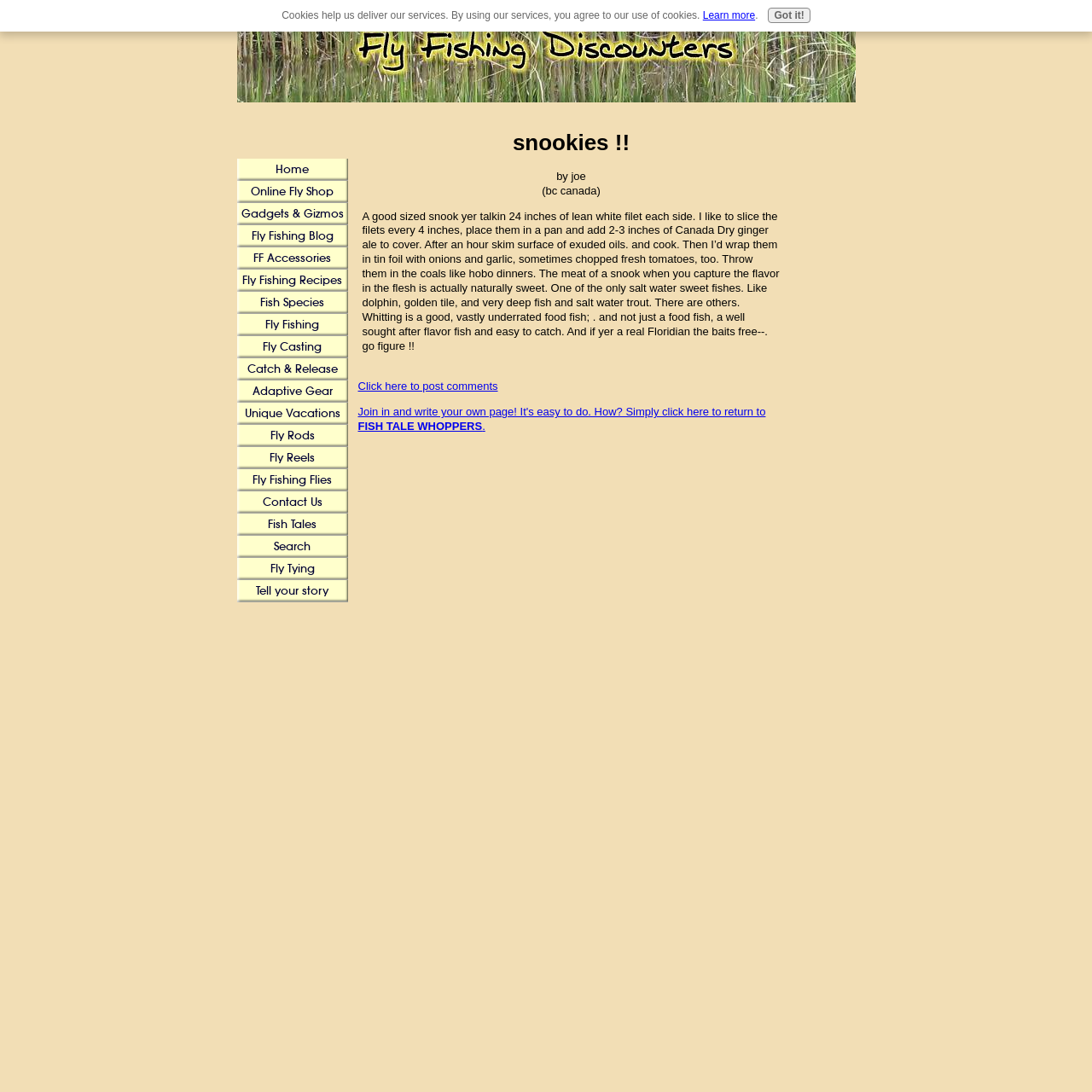Locate the bounding box coordinates of the clickable region to complete the following instruction: "Write your own page."

[0.328, 0.371, 0.701, 0.396]